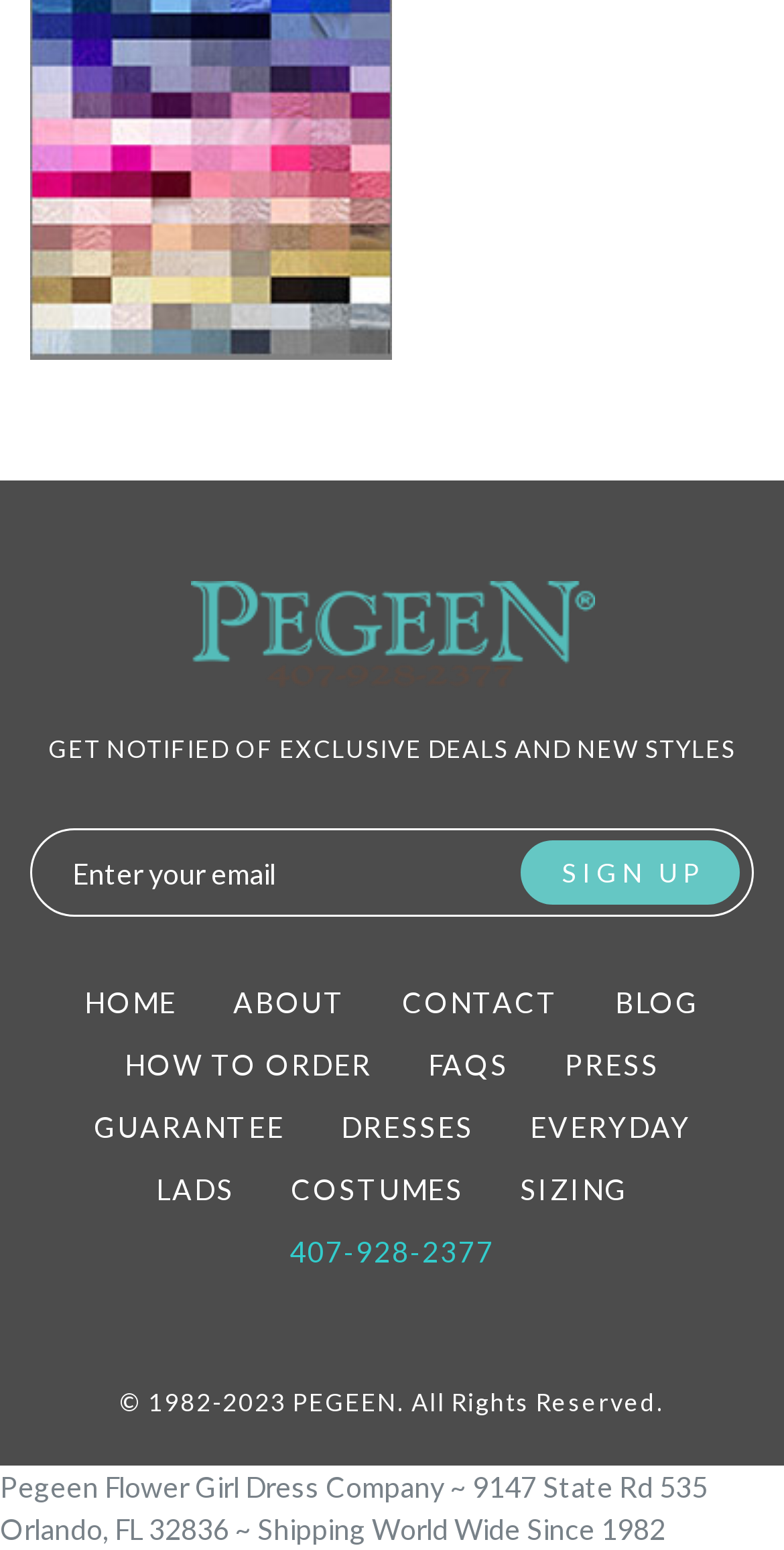Answer this question in one word or a short phrase: What is the company name?

Pegeen Flower Girl Dress Company